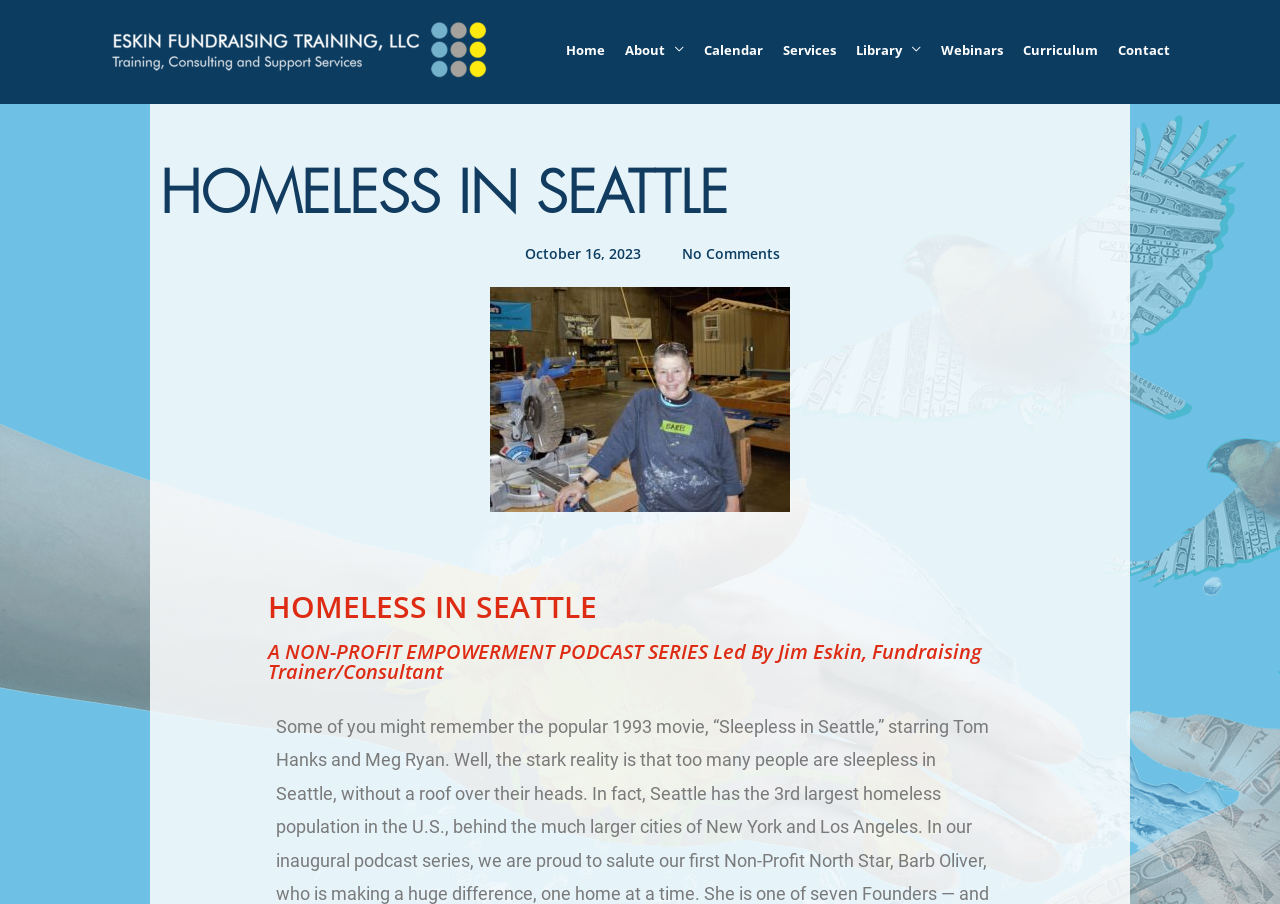Answer the question in one word or a short phrase:
How many navigation links are available?

8